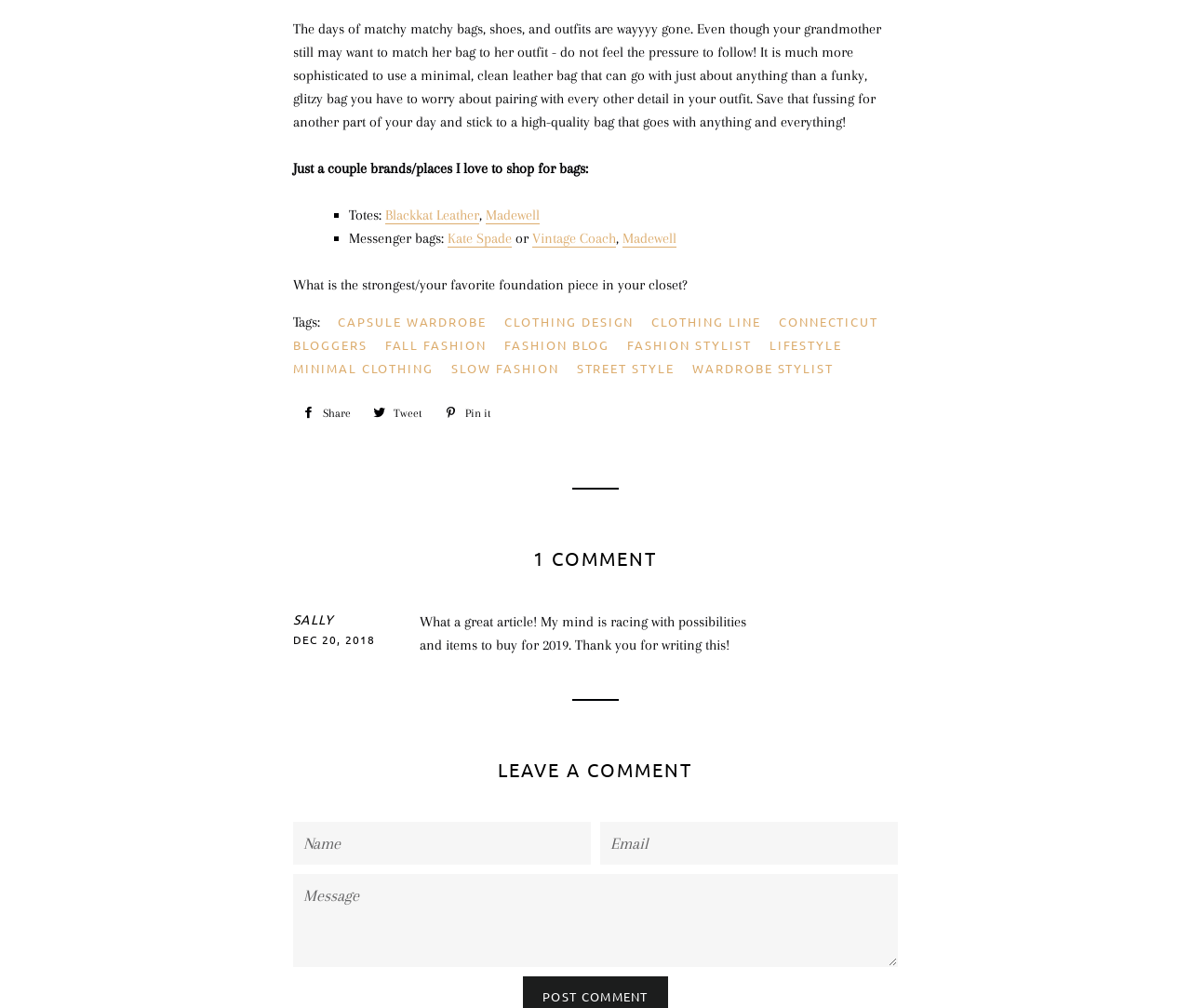Please locate the bounding box coordinates of the element's region that needs to be clicked to follow the instruction: "Click on the link to Kate Spade". The bounding box coordinates should be provided as four float numbers between 0 and 1, i.e., [left, top, right, bottom].

[0.376, 0.228, 0.43, 0.245]